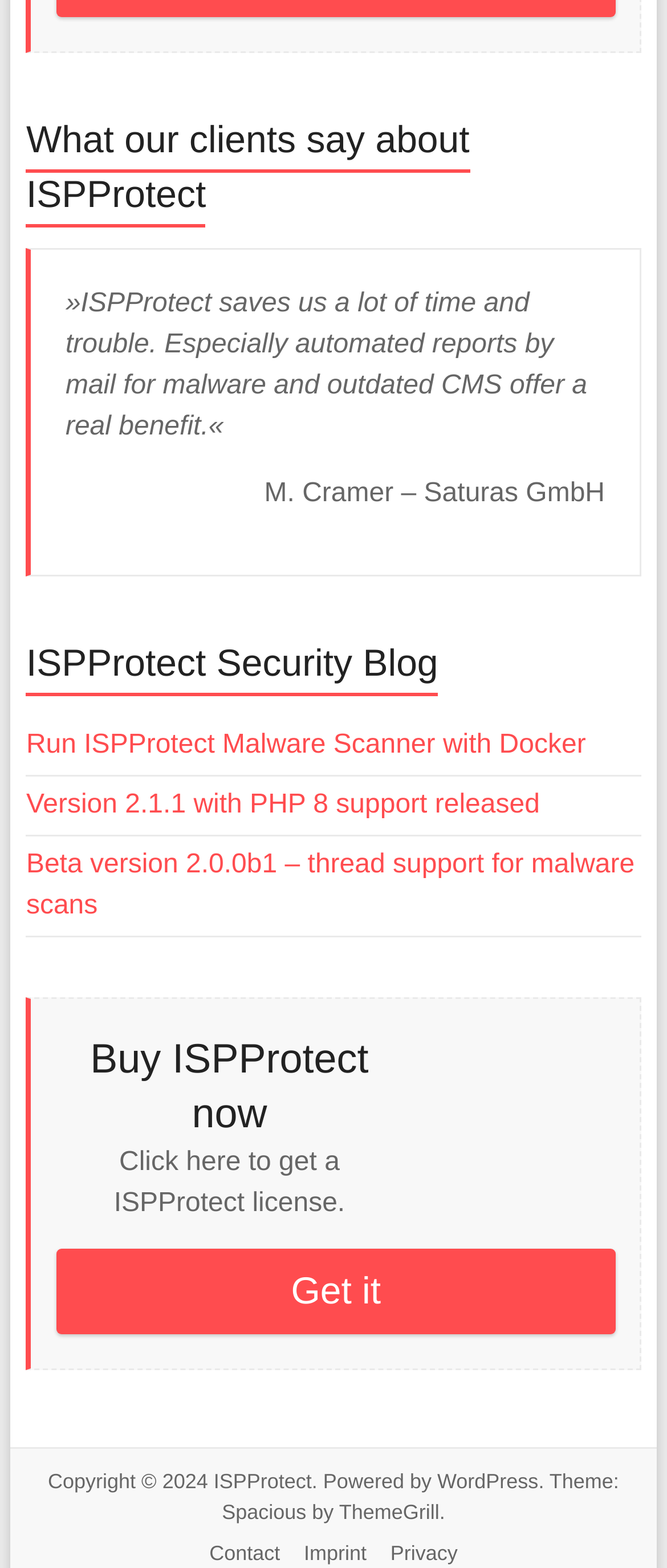Can you find the bounding box coordinates of the area I should click to execute the following instruction: "Get Map"?

None